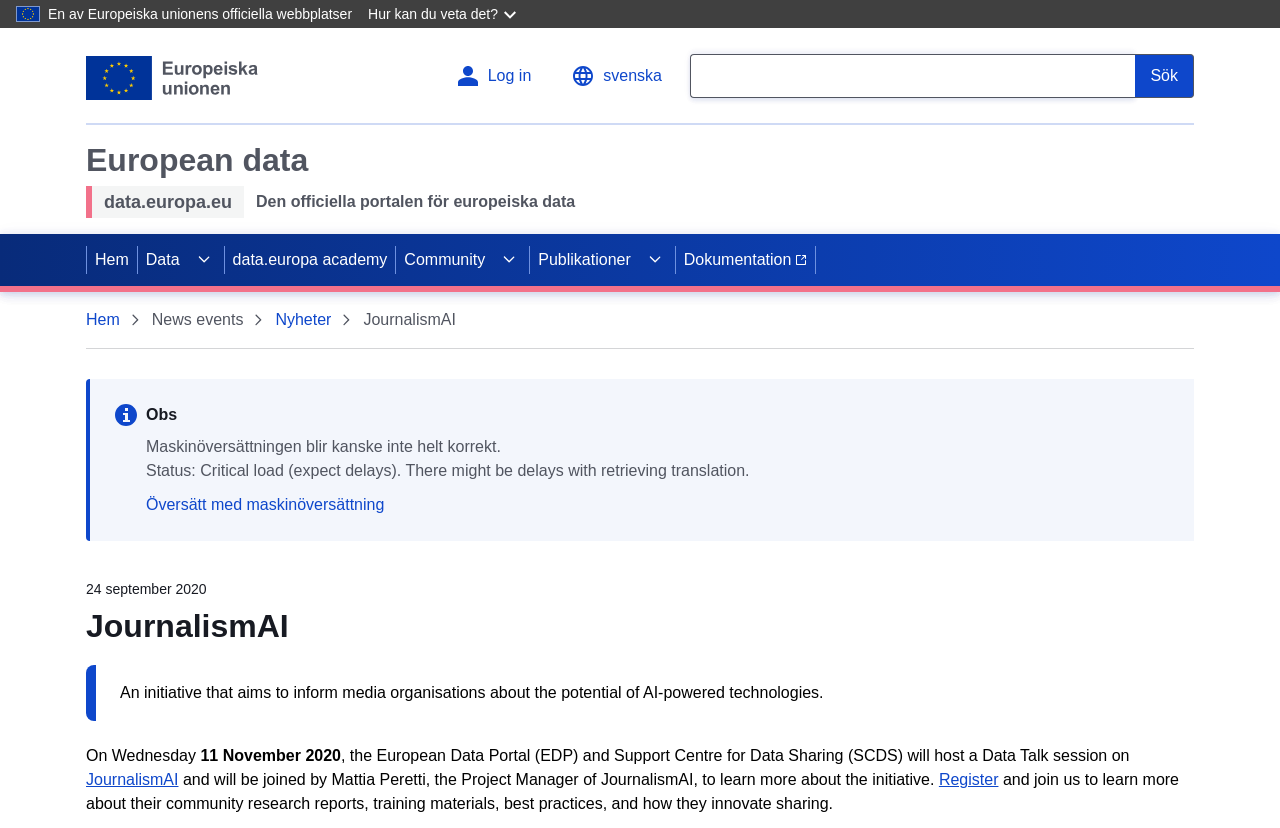Find the bounding box coordinates of the element's region that should be clicked in order to follow the given instruction: "Search for data". The coordinates should consist of four float numbers between 0 and 1, i.e., [left, top, right, bottom].

[0.539, 0.065, 0.933, 0.118]